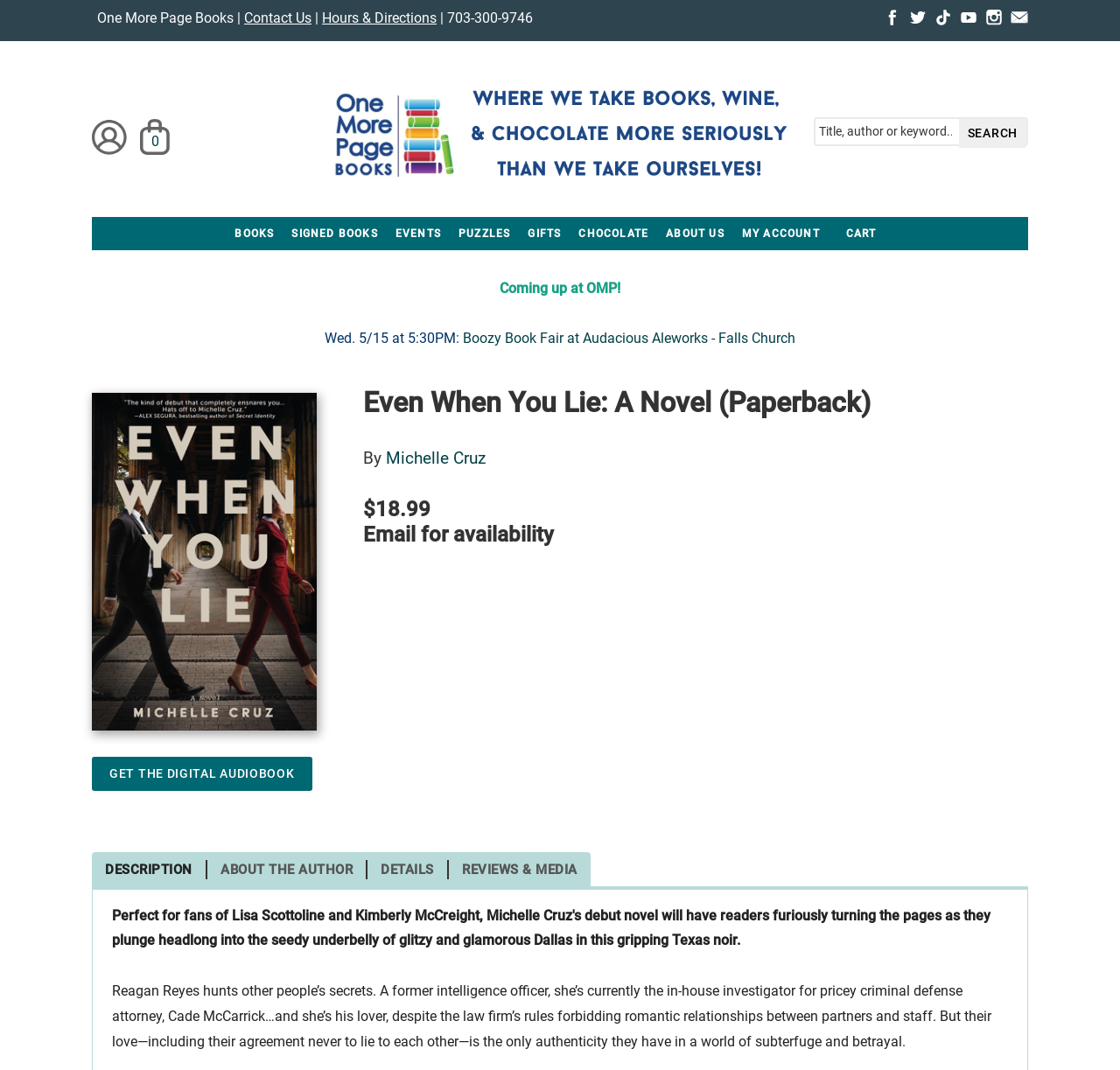Please identify the bounding box coordinates of the element that needs to be clicked to execute the following command: "Search for a book". Provide the bounding box using four float numbers between 0 and 1, formatted as [left, top, right, bottom].

[0.727, 0.11, 0.918, 0.137]